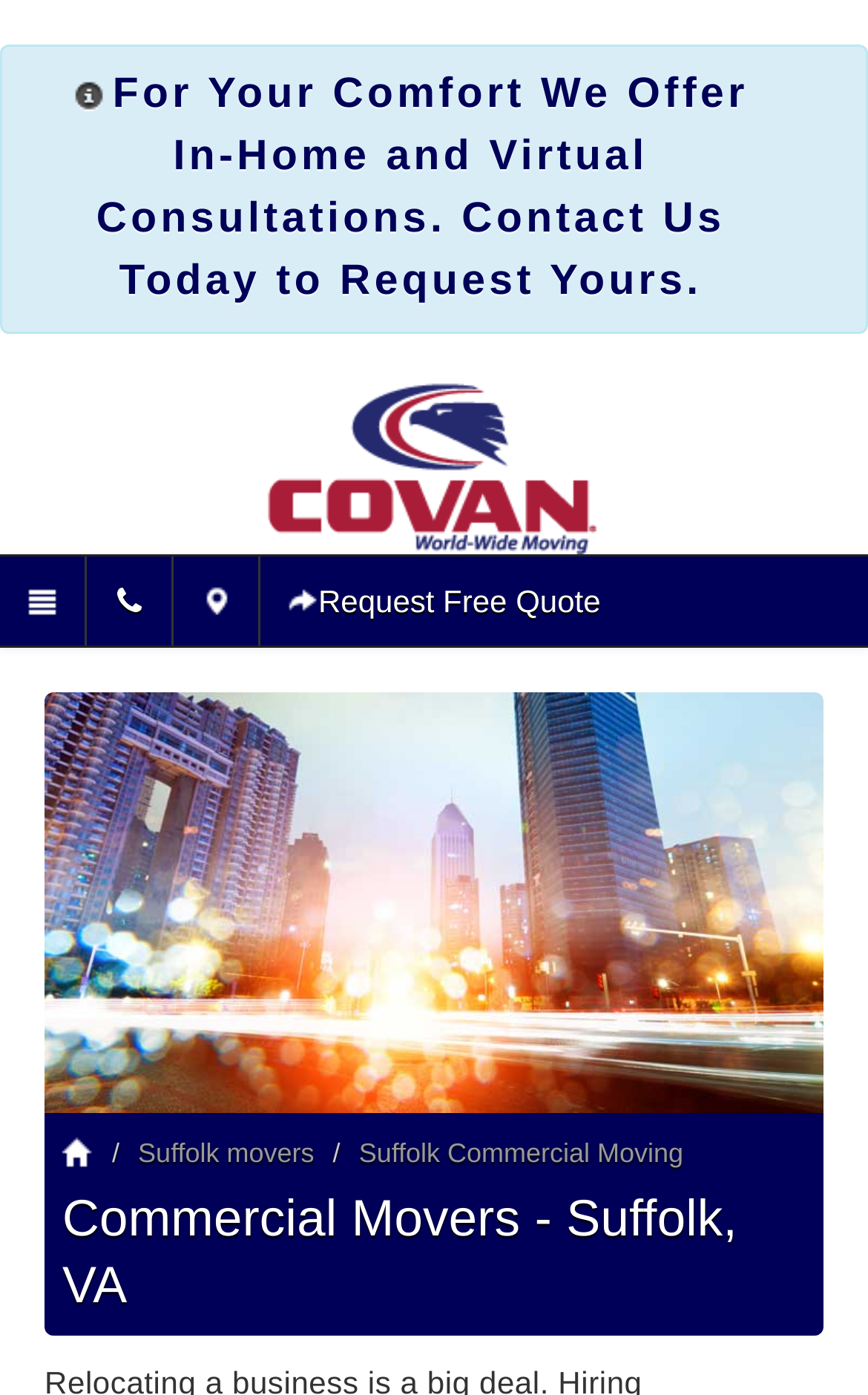Please identify the bounding box coordinates of the region to click in order to complete the task: "Request a free quote". The coordinates must be four float numbers between 0 and 1, specified as [left, top, right, bottom].

[0.3, 0.4, 0.723, 0.463]